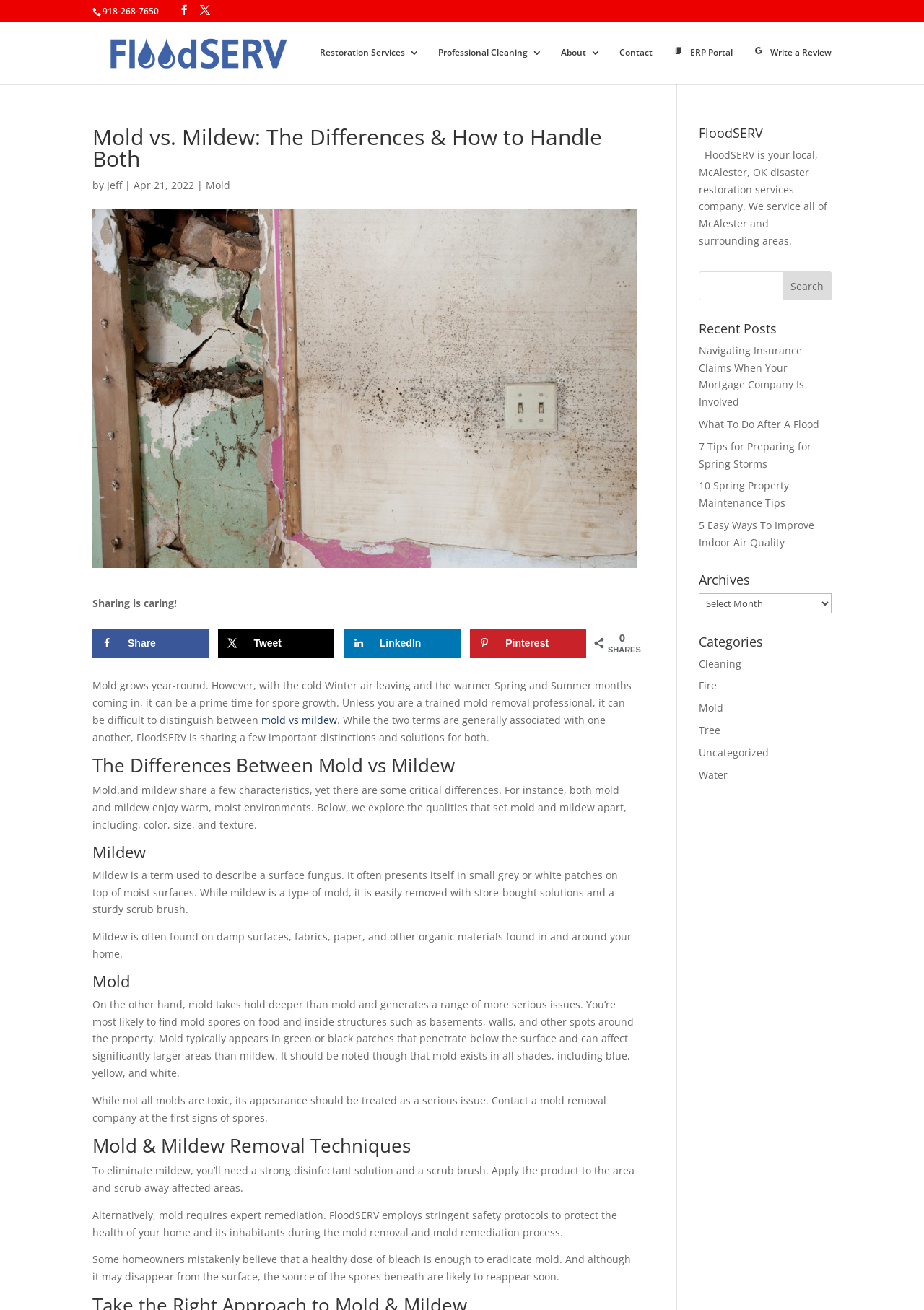Determine the bounding box coordinates of the region I should click to achieve the following instruction: "Share on Facebook". Ensure the bounding box coordinates are four float numbers between 0 and 1, i.e., [left, top, right, bottom].

[0.1, 0.48, 0.226, 0.502]